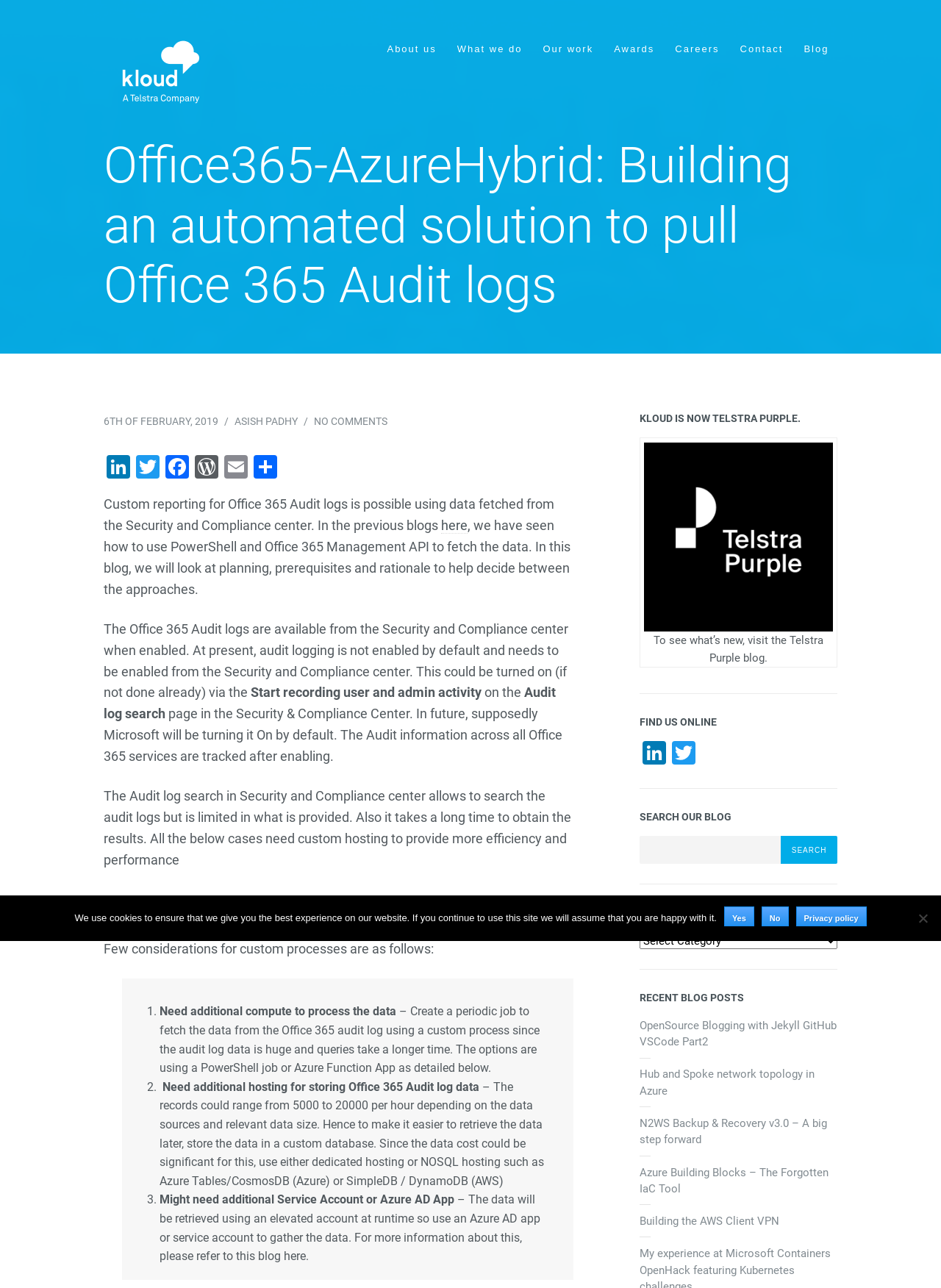Predict the bounding box coordinates for the UI element described as: "Privacy policy". The coordinates should be four float numbers between 0 and 1, presented as [left, top, right, bottom].

[0.846, 0.704, 0.921, 0.719]